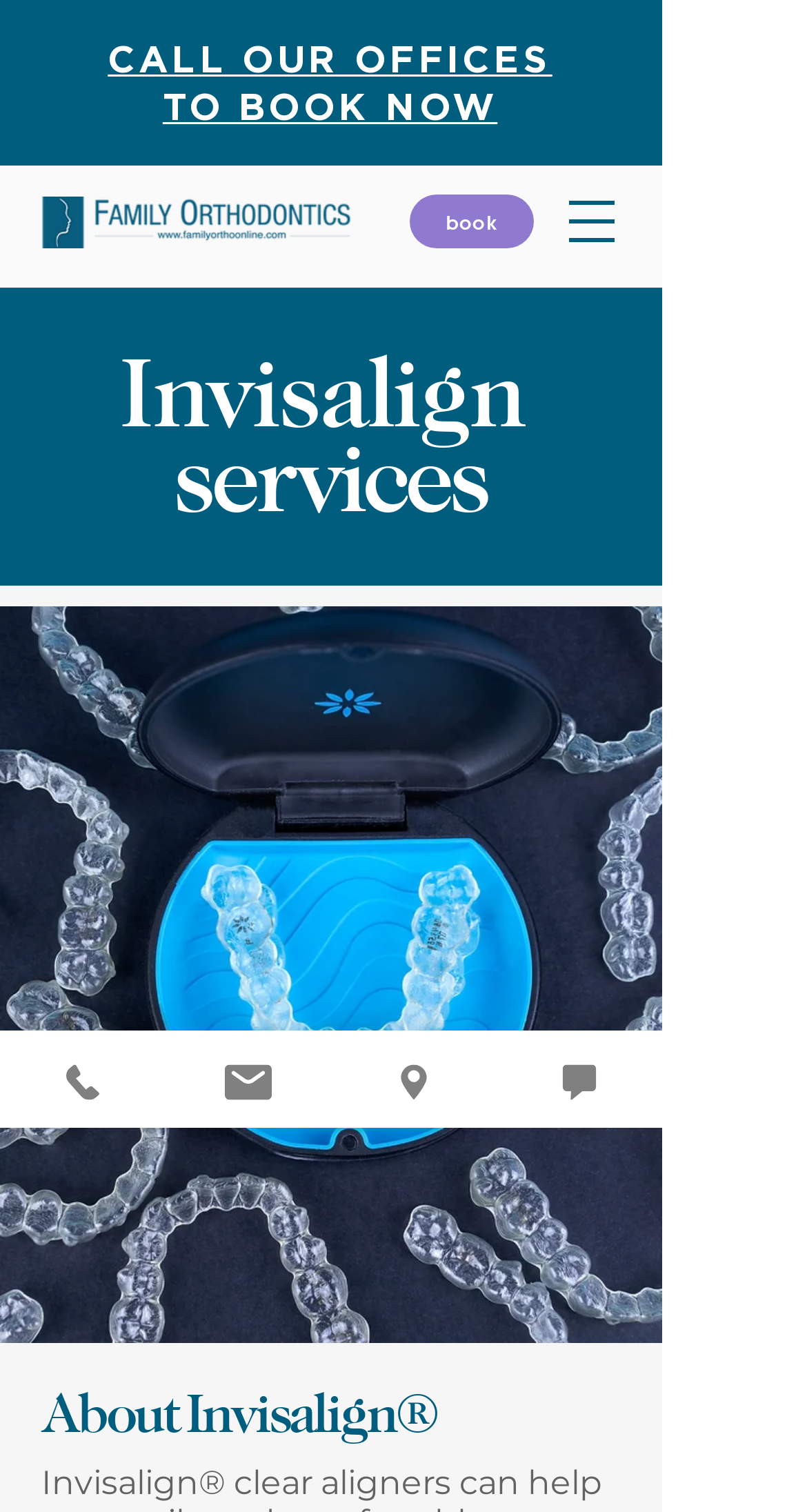Look at the image and write a detailed answer to the question: 
What is the main service offered by the practice?

I found the answer by examining the headings on the webpage. The heading 'Invisalign services' and the subheading 'About Invisalign' suggest that Invisalign is a key service offered by the practice.